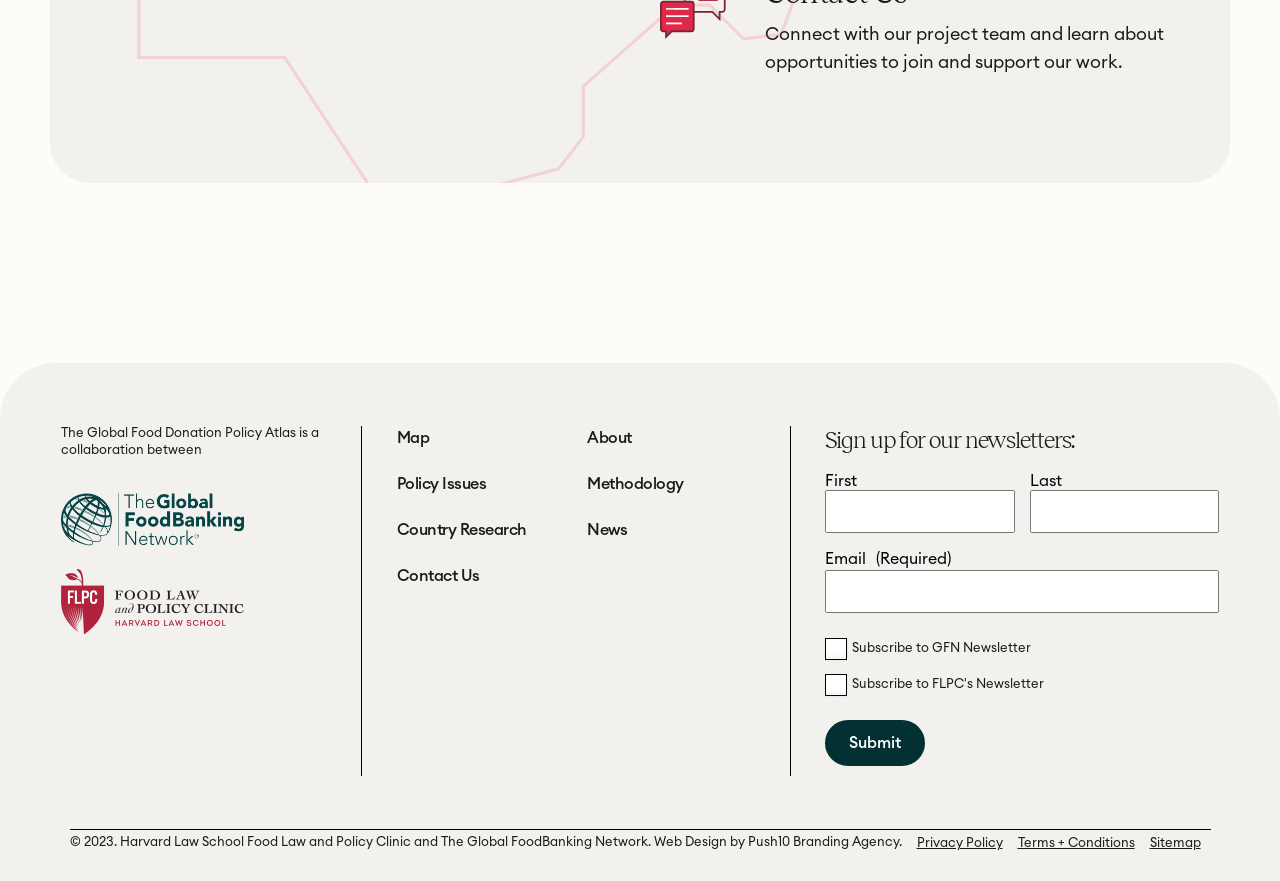Identify the bounding box coordinates for the region of the element that should be clicked to carry out the instruction: "click the 'Dog Foods' link". The bounding box coordinates should be four float numbers between 0 and 1, i.e., [left, top, right, bottom].

None